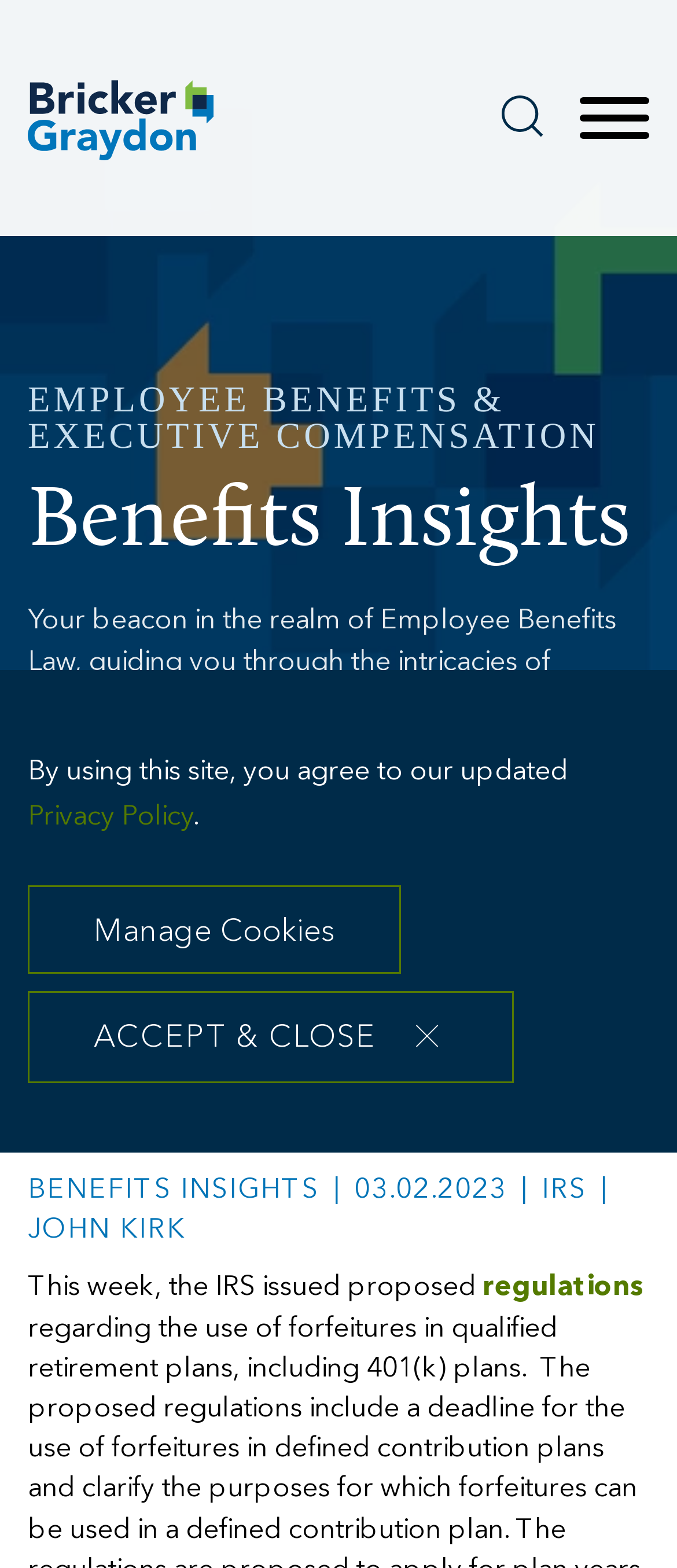Using the information in the image, give a comprehensive answer to the question: 
What is the topic of the article?

The topic of the article can be found at the top of the webpage, where it says 'Proposed IRS Regulations Make Handling Forfeitures Less Burdensome' in a bold font, and also in the content of the article where it says 'This week, the IRS issued proposed regulations'.